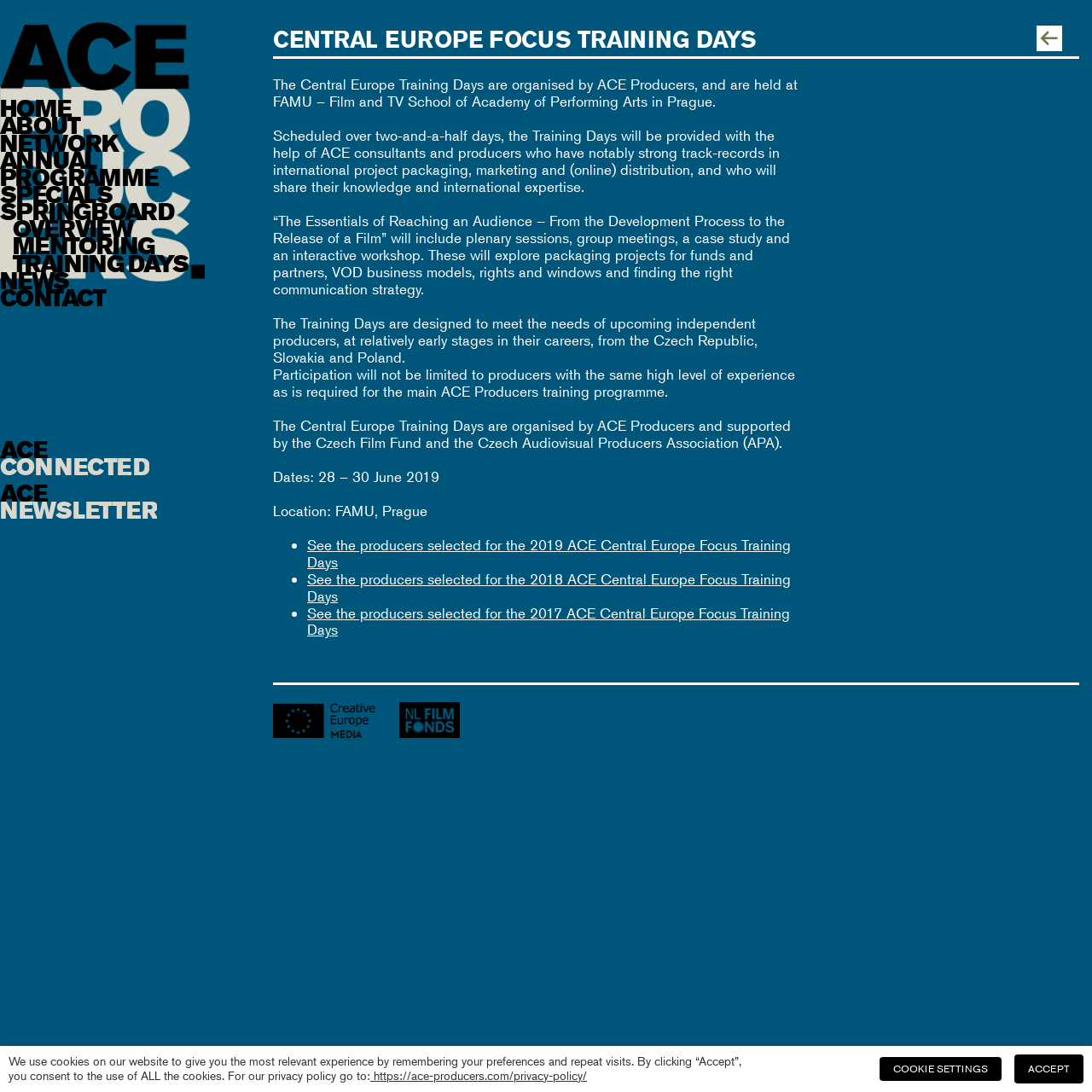Create a detailed narrative describing the layout and content of the webpage.

The webpage is about the Central Europe Focus Training Days, organized by ACE Producers. At the top, there is a logo image and a link to the homepage. Below that, there is a navigation menu with links to various sections, including "HOME", "ABOUT", "NETWORK", and others.

The main content of the page is divided into several sections. The first section has a heading that matches the title of the page, "CENTRAL EUROPE FOCUS TRAINING DAYS". Below the heading, there is a paragraph of text that describes the purpose and format of the training days.

The next section has three paragraphs of text that provide more details about the training days, including the topics that will be covered and the target audience. There is also a section that lists the dates and location of the event.

Following that, there is a section with three bullet points, each linking to a list of producers selected for the training days in different years. Below that, there is a section with an image and some text that appears to be a footer or a sidebar.

At the very bottom of the page, there is a cookie consent dialog with a message about the use of cookies on the website and options to accept or customize cookie settings.